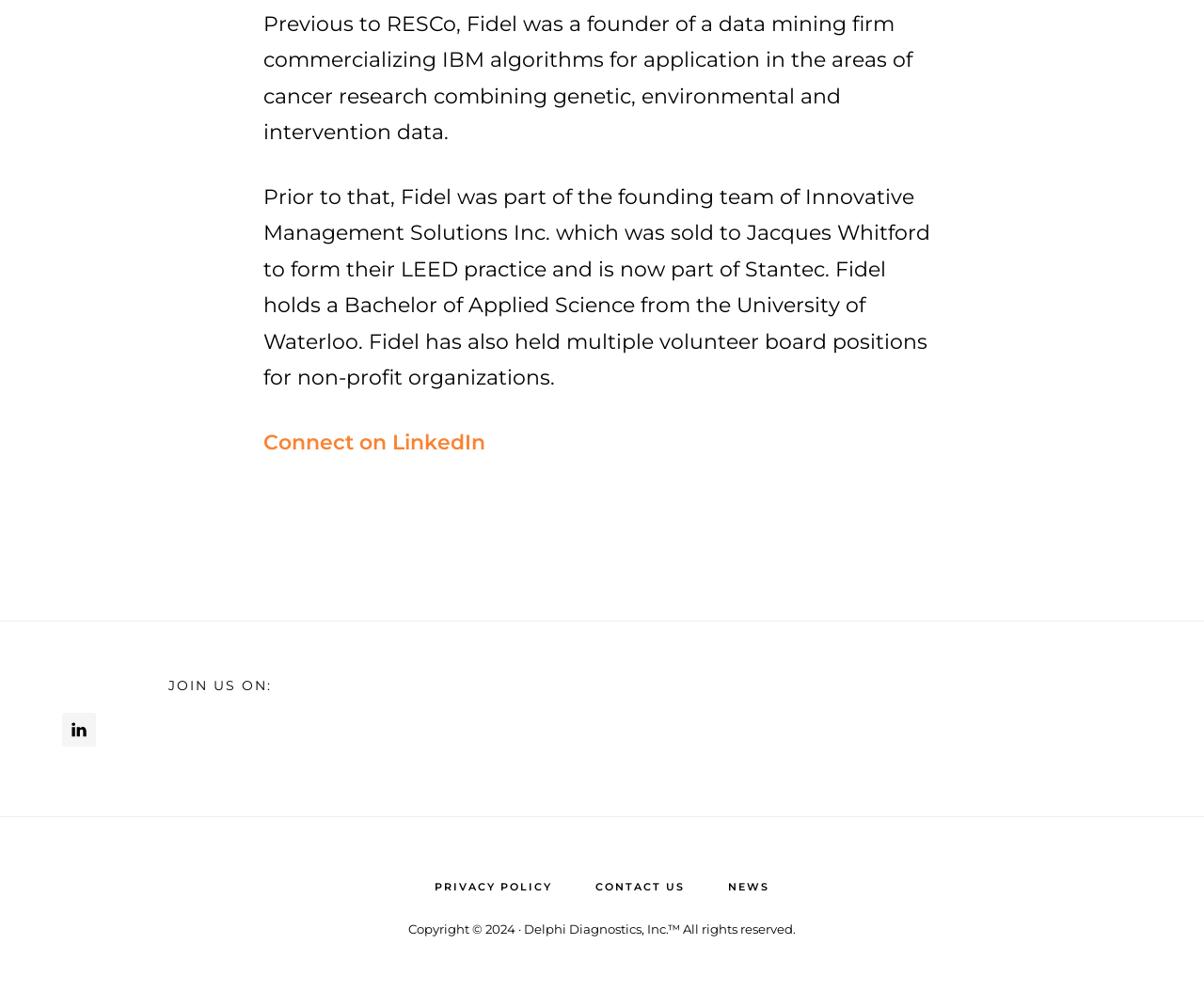Identify the bounding box for the UI element described as: "LinkedIn". The coordinates should be four float numbers between 0 and 1, i.e., [left, top, right, bottom].

[0.052, 0.719, 0.08, 0.753]